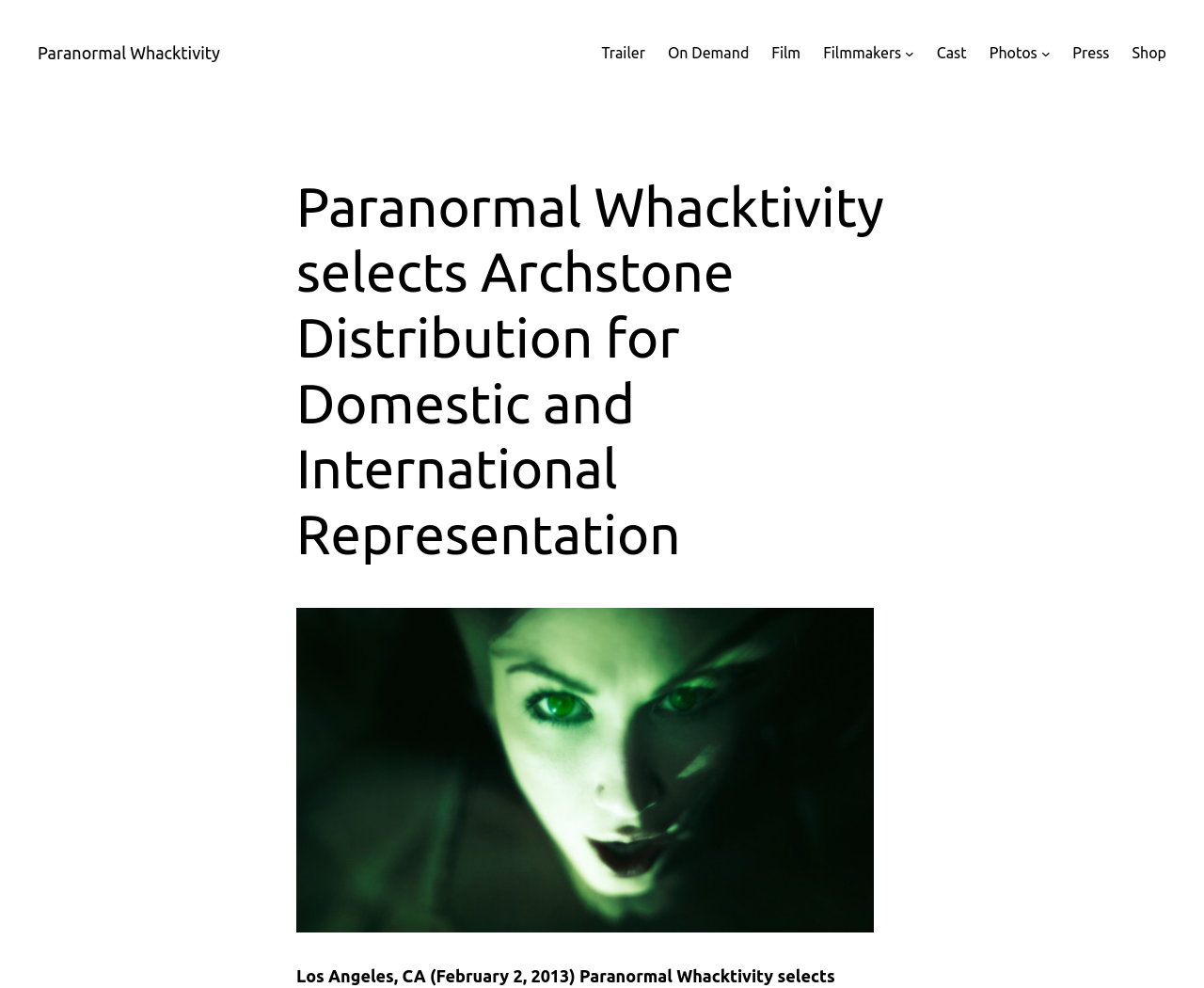Please indicate the bounding box coordinates of the element's region to be clicked to achieve the instruction: "View 'Photos'". Provide the coordinates as four float numbers between 0 and 1, i.e., [left, top, right, bottom].

[0.822, 0.041, 0.862, 0.066]